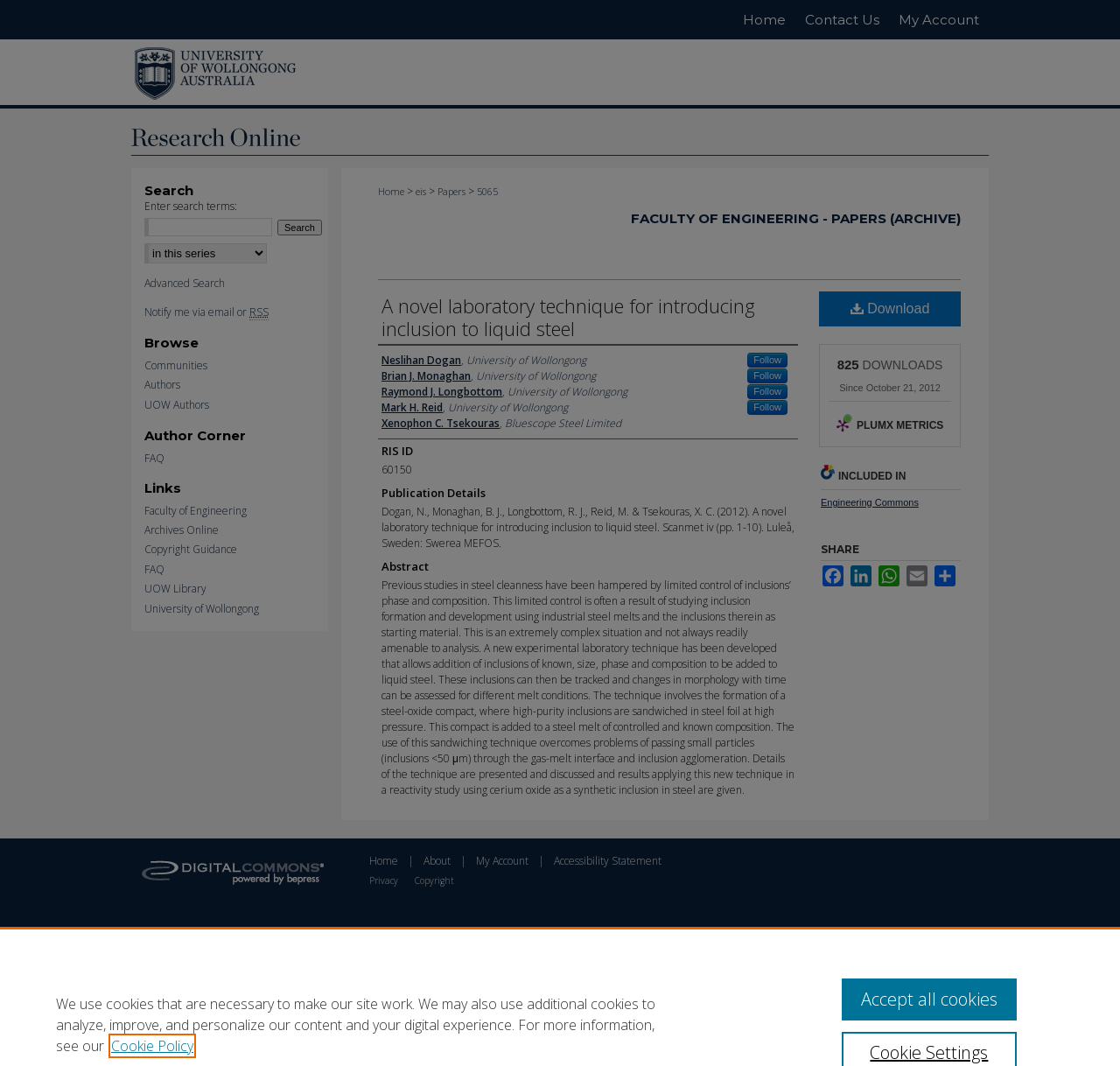Determine the bounding box of the UI element mentioned here: "University of Wollongong". The coordinates must be in the format [left, top, right, bottom] with values ranging from 0 to 1.

[0.129, 0.565, 0.305, 0.577]